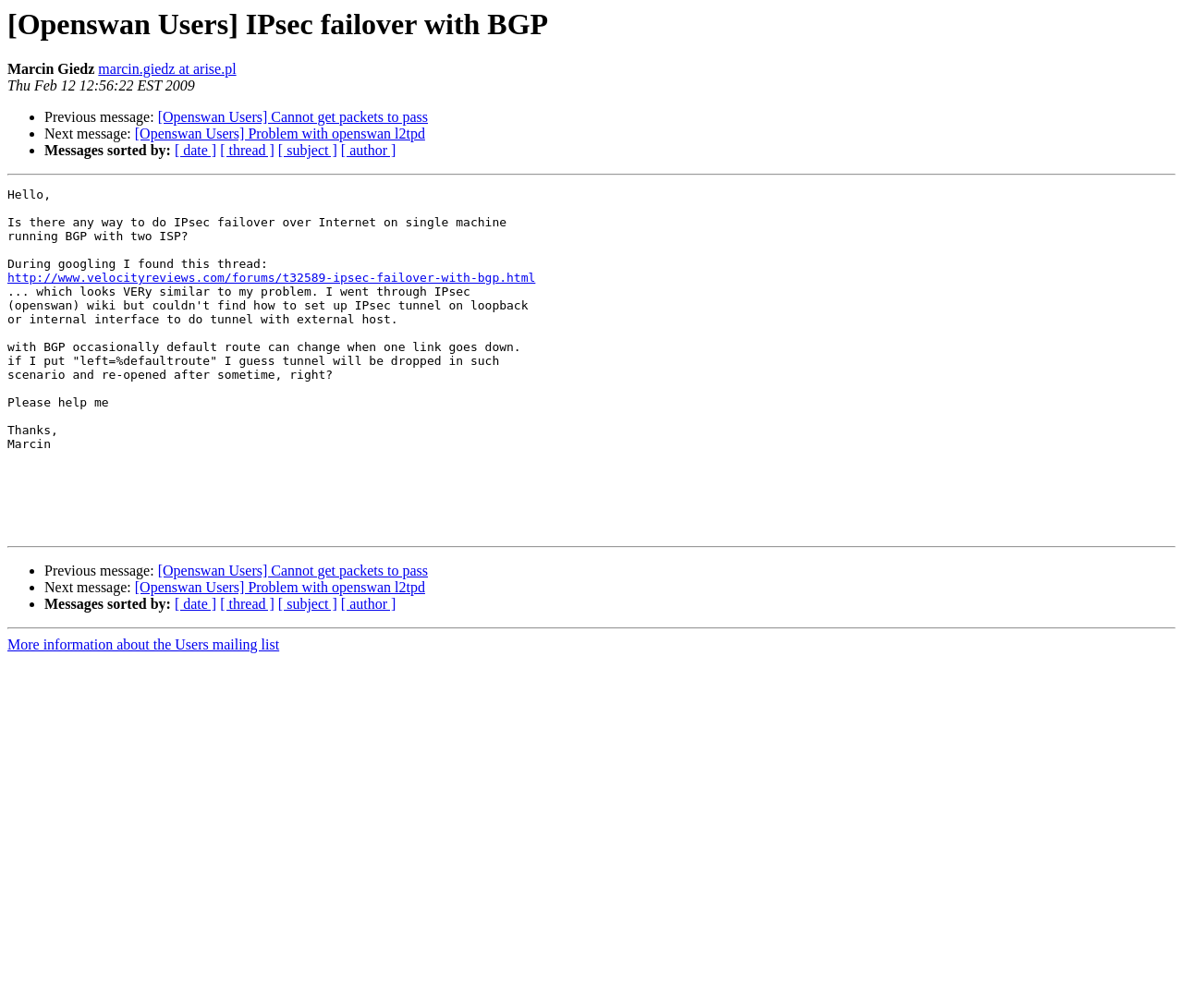Answer the following in one word or a short phrase: 
What is the date of the message?

Thu Feb 12 12:56:22 EST 2009